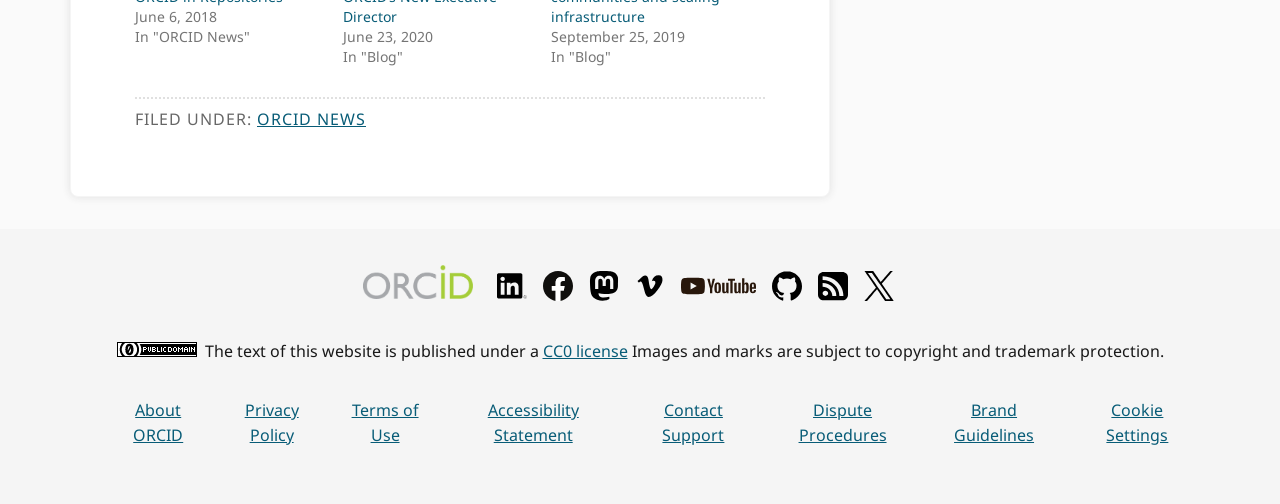By analyzing the image, answer the following question with a detailed response: What is the text above the footer section?

I found the text by looking at the footer section, which has a StaticText element containing the text 'FILED UNDER:'.